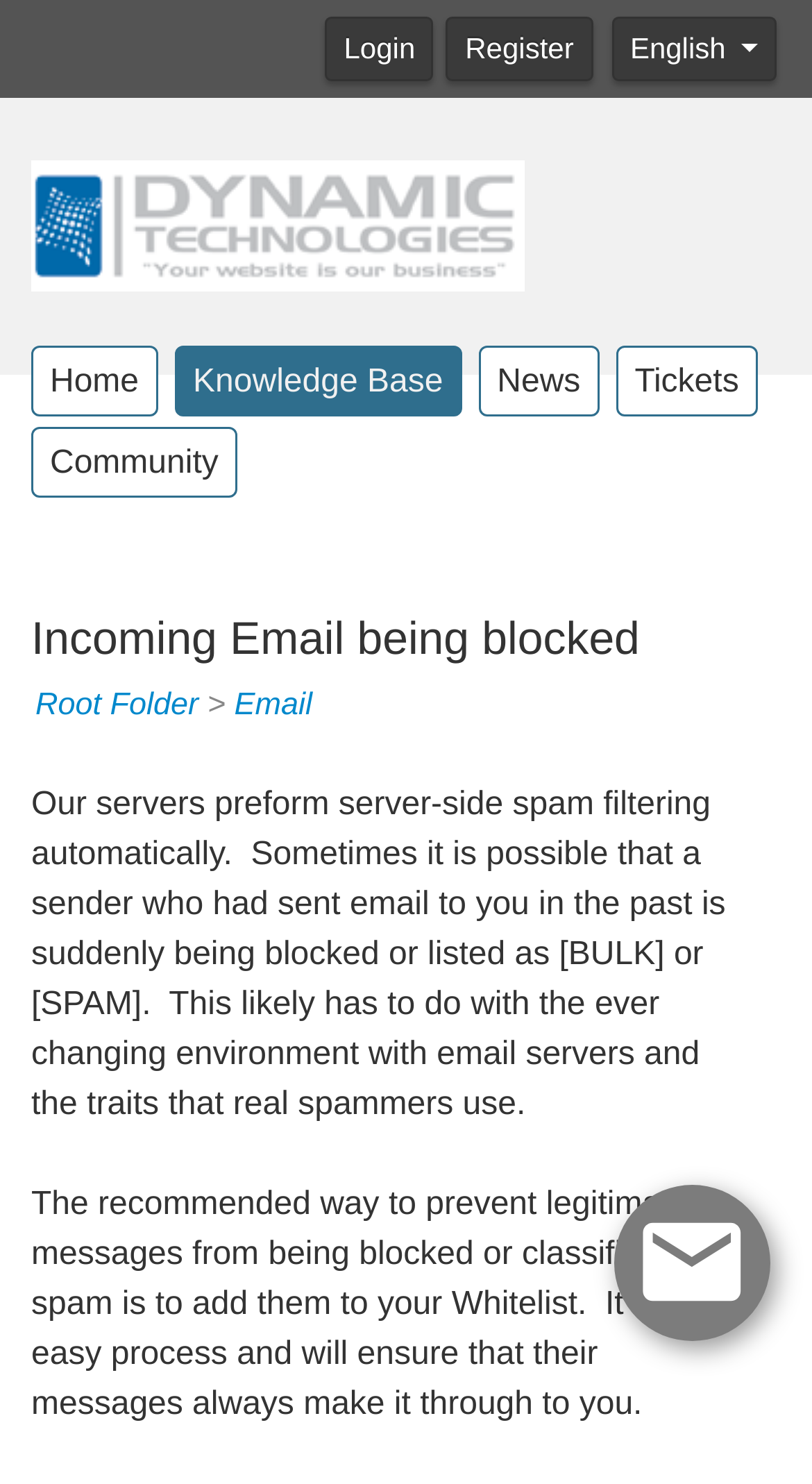Predict the bounding box of the UI element based on the description: "Community". The coordinates should be four float numbers between 0 and 1, formatted as [left, top, right, bottom].

[0.038, 0.288, 0.292, 0.336]